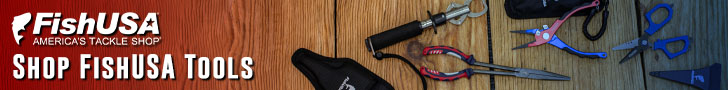What is the purpose of the prominent text?
Provide a fully detailed and comprehensive answer to the question.

The prominent text 'Shop FishUSA Tools' is meant to encourage fishing enthusiasts to explore high-quality gear tailored to enhance their fishing experience. This is inferred from the context of the caption, which suggests that the text is intended to attract attention to the merchandise.